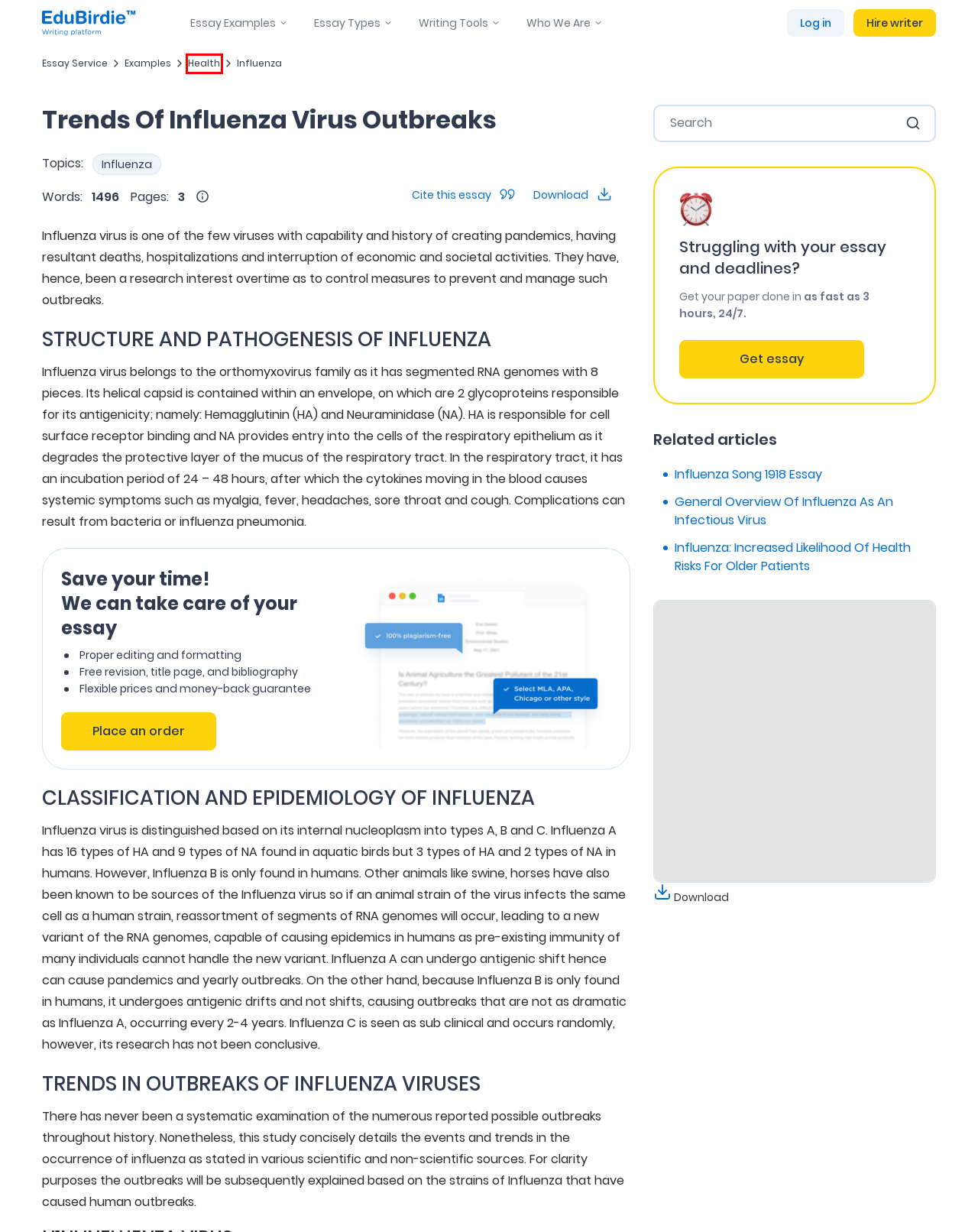Given a screenshot of a webpage featuring a red bounding box, identify the best matching webpage description for the new page after the element within the red box is clicked. Here are the options:
A. Create Order
B. Paper and Essay Writing Service Online 【$13.99/page】 - EduBirdie.com
C. General Overview Of Influenza As An Infectious Virus - Free Essay Example - Edubirdie
D. Influenza: Increased Likelihood Of Health Risks For Older Patients - Free Essay Example - Edubirdie
E. Health Essays & Research Papers - Edubirdie.com
F. Influenza Essays & Research Papers - Edubirdie.com
G. Essay Examples For Free, Research Paper Topics And Ideas - Edubirdie
H. Influenza Song 1918 Essay - Free Essay Example - Edubirdie

E